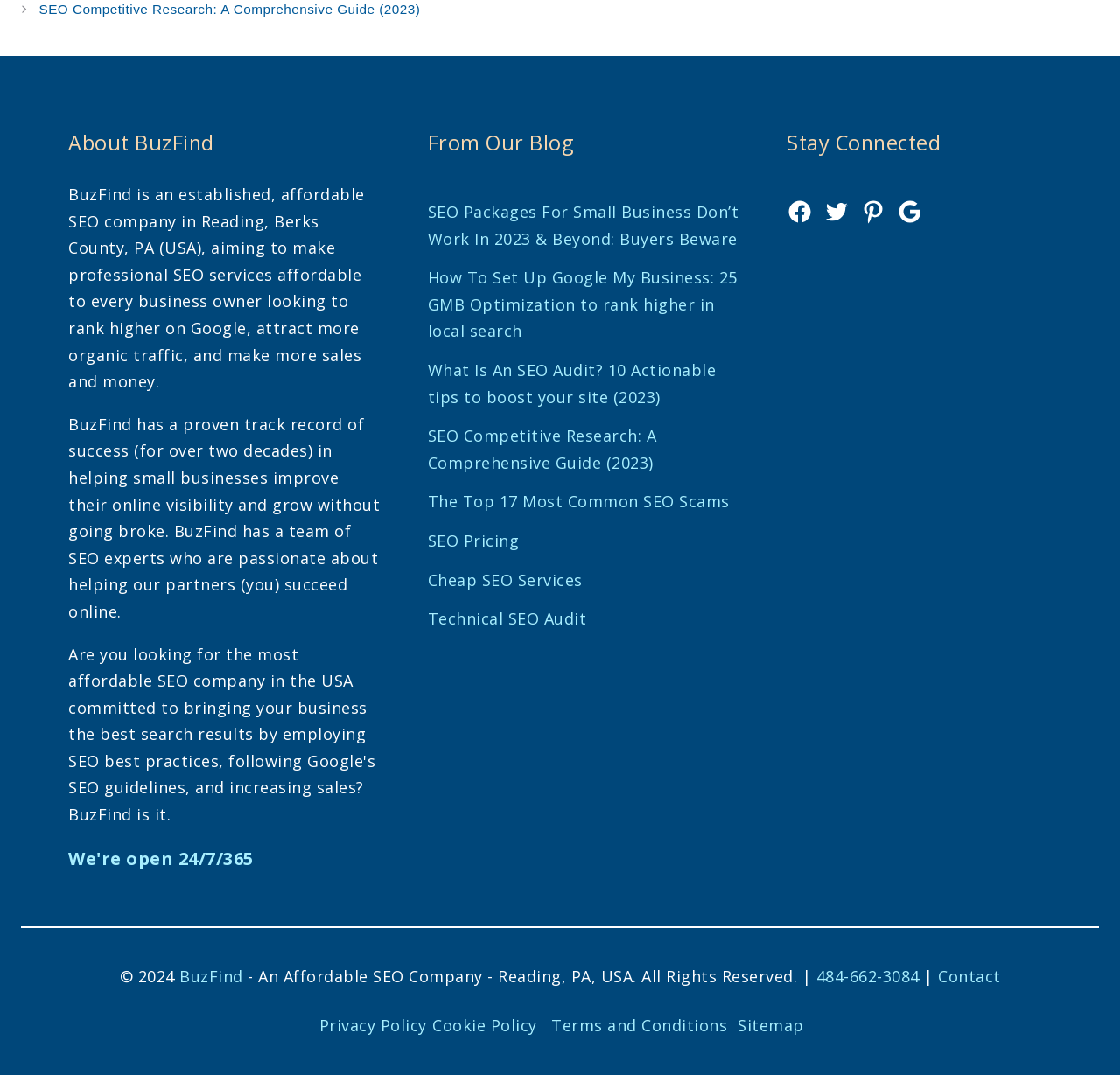Find the bounding box coordinates for the area that must be clicked to perform this action: "Contact BuzFind".

[0.838, 0.898, 0.893, 0.918]